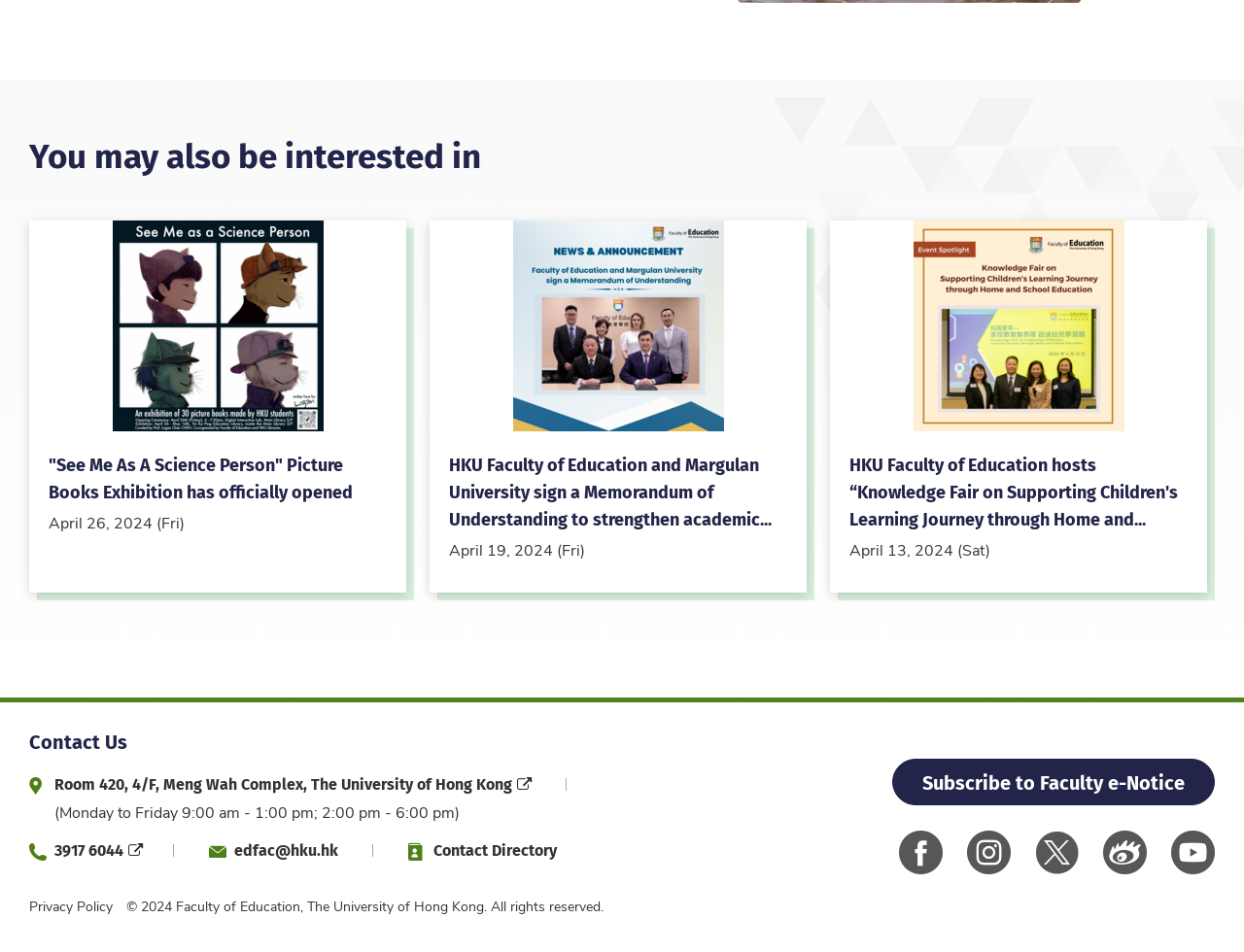Specify the bounding box coordinates of the region I need to click to perform the following instruction: "Learn about GTHS's vision and mission". The coordinates must be four float numbers in the range of 0 to 1, i.e., [left, top, right, bottom].

None